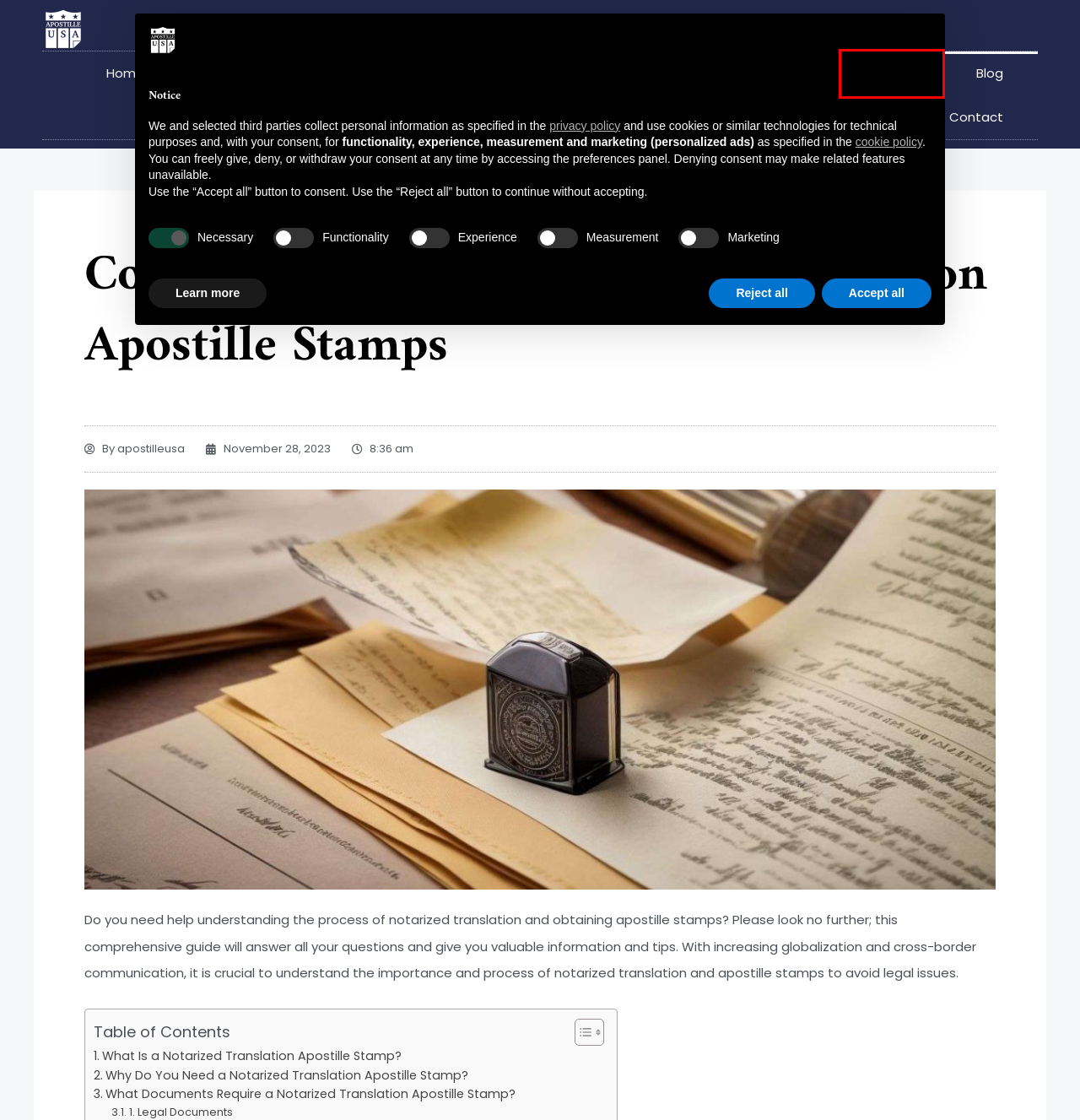Analyze the screenshot of a webpage that features a red rectangle bounding box. Pick the webpage description that best matches the new webpage you would see after clicking on the element within the red bounding box. Here are the candidates:
A. apostilleusa, Author at Apostille USA
B. Streamlining Power of Attorney Docs for Foreign Countries | Expert Guide
C. Frequently Asked Questions: Expert Answers & Helpful Tips
D. Unlock Trusted Apostille Services: Fast, Secure & Reliable Solutions
E. November 28, 2023 - Apostille USA
F. Apostille Stamp Services: Reliable Notarized Translations | Trustworthy Experts
G. Why Power of Attorney Documents Need Apostille Stamps Explained
H. Expert Blogging Tips & Tricks | Boost Your Online Presence Today

C